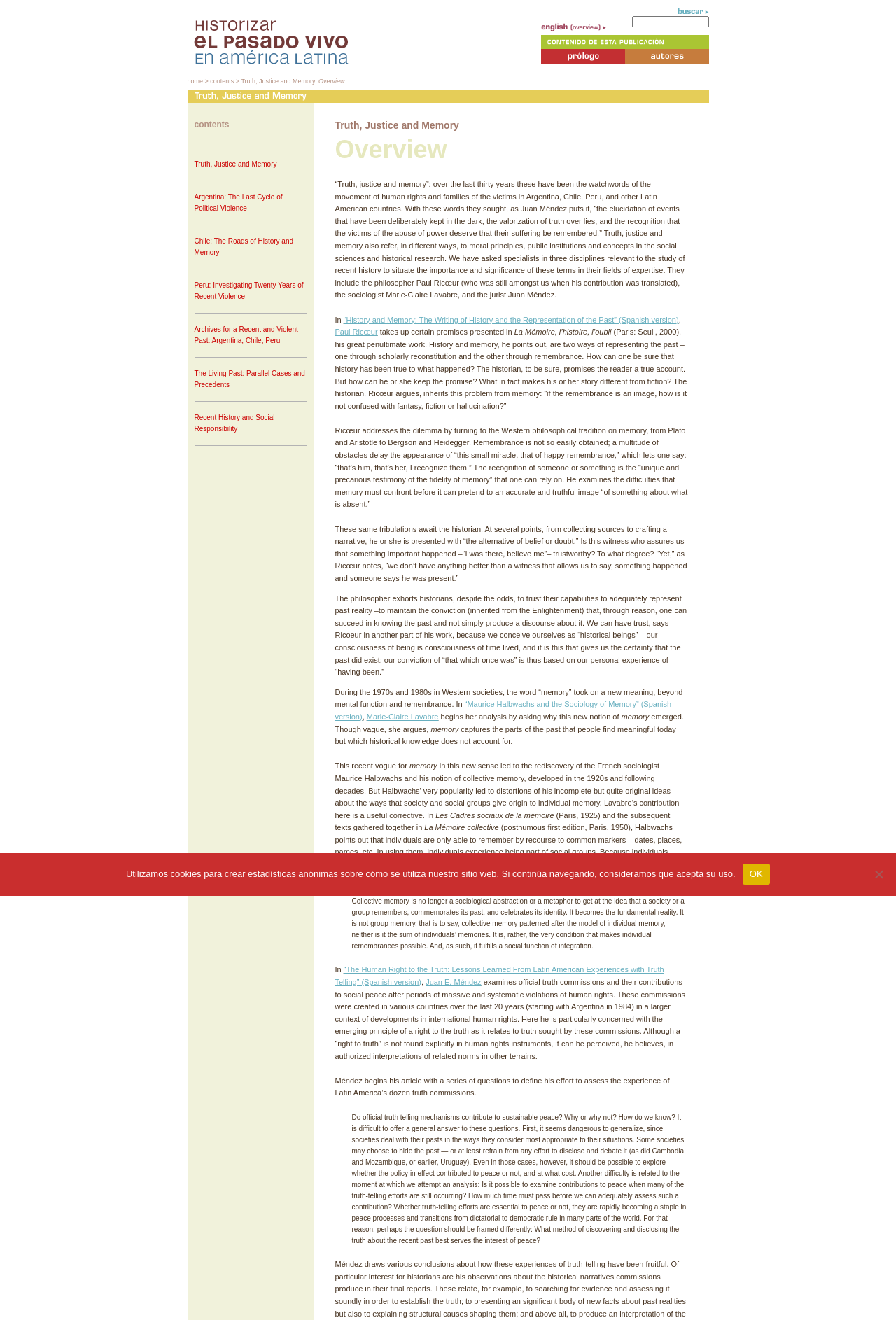Determine the bounding box coordinates of the target area to click to execute the following instruction: "Submit a form."

[0.755, 0.004, 0.791, 0.012]